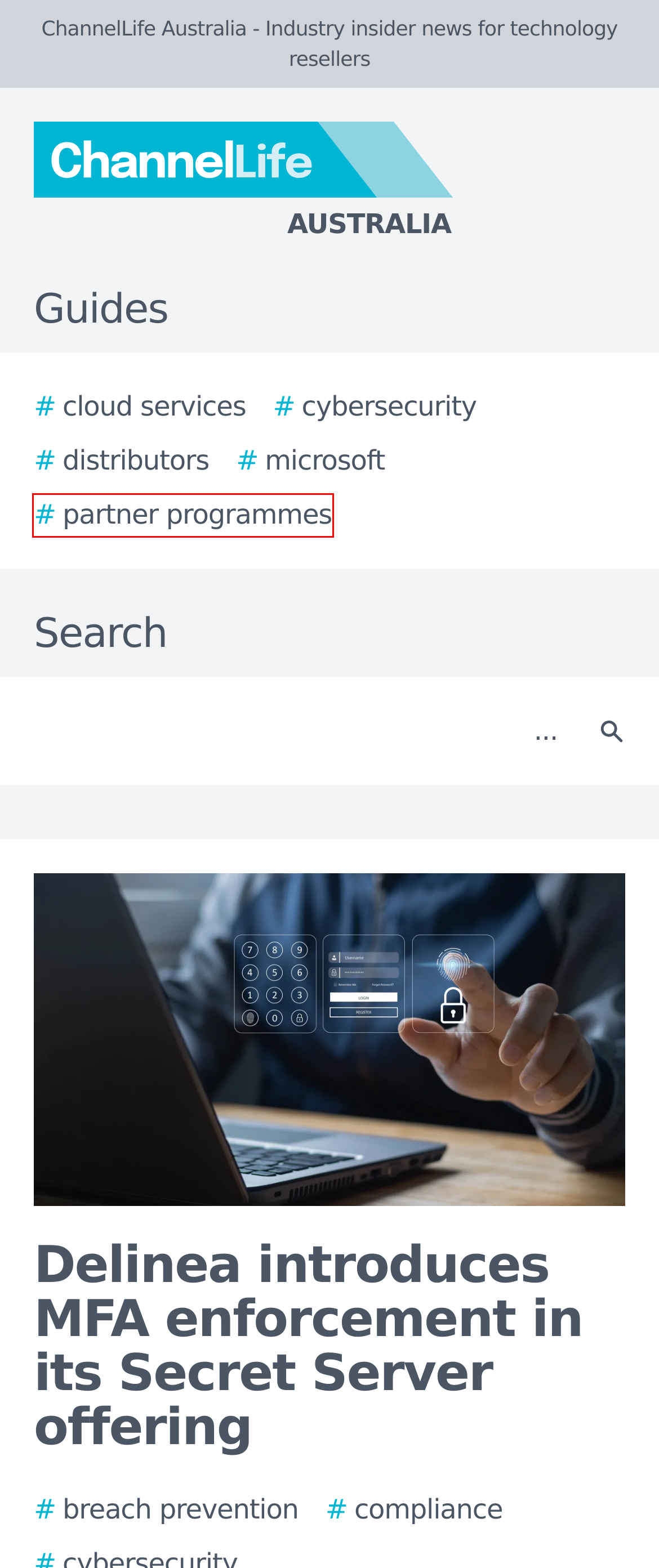Given a webpage screenshot featuring a red rectangle around a UI element, please determine the best description for the new webpage that appears after the element within the bounding box is clicked. The options are:
A. The 2024 Ultimate Guide to Breach Prevention
B. The 2024 Ultimate Guide to Compliance
C. The 2024 Ultimate Guide to Partner Programmes
D. Distributors stories - TechDay Australia
E. The 2024 Ultimate Guide to Cybersecurity
F. The 2024 Ultimate Guide to Cloud Services
G. ChannelLife Australia - Media kit
H. The 2024 Ultimate Guide to Microsoft

C